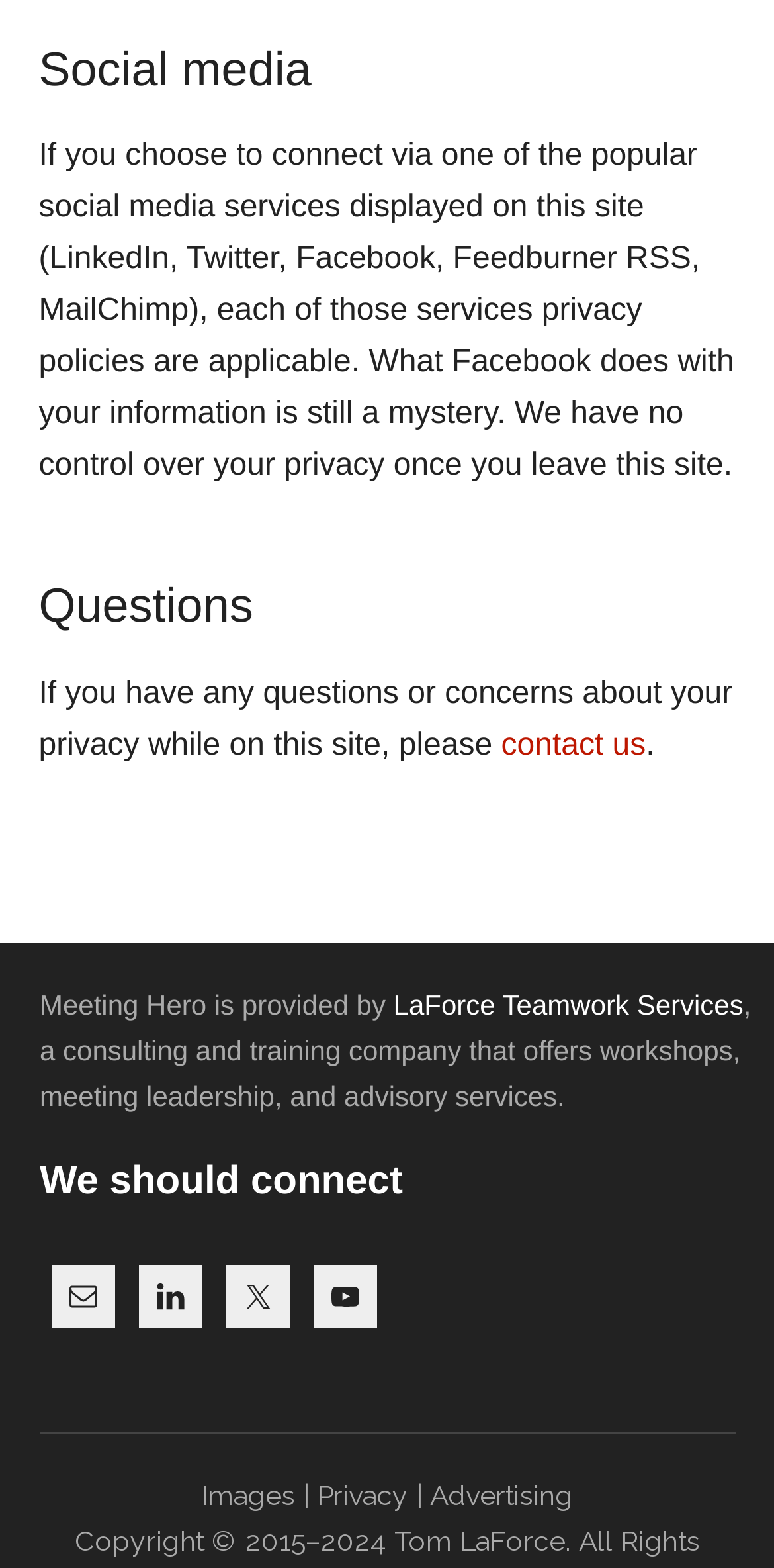What is the topic of the text under the 'Social media' heading?
Answer the question with a single word or phrase derived from the image.

Privacy policies